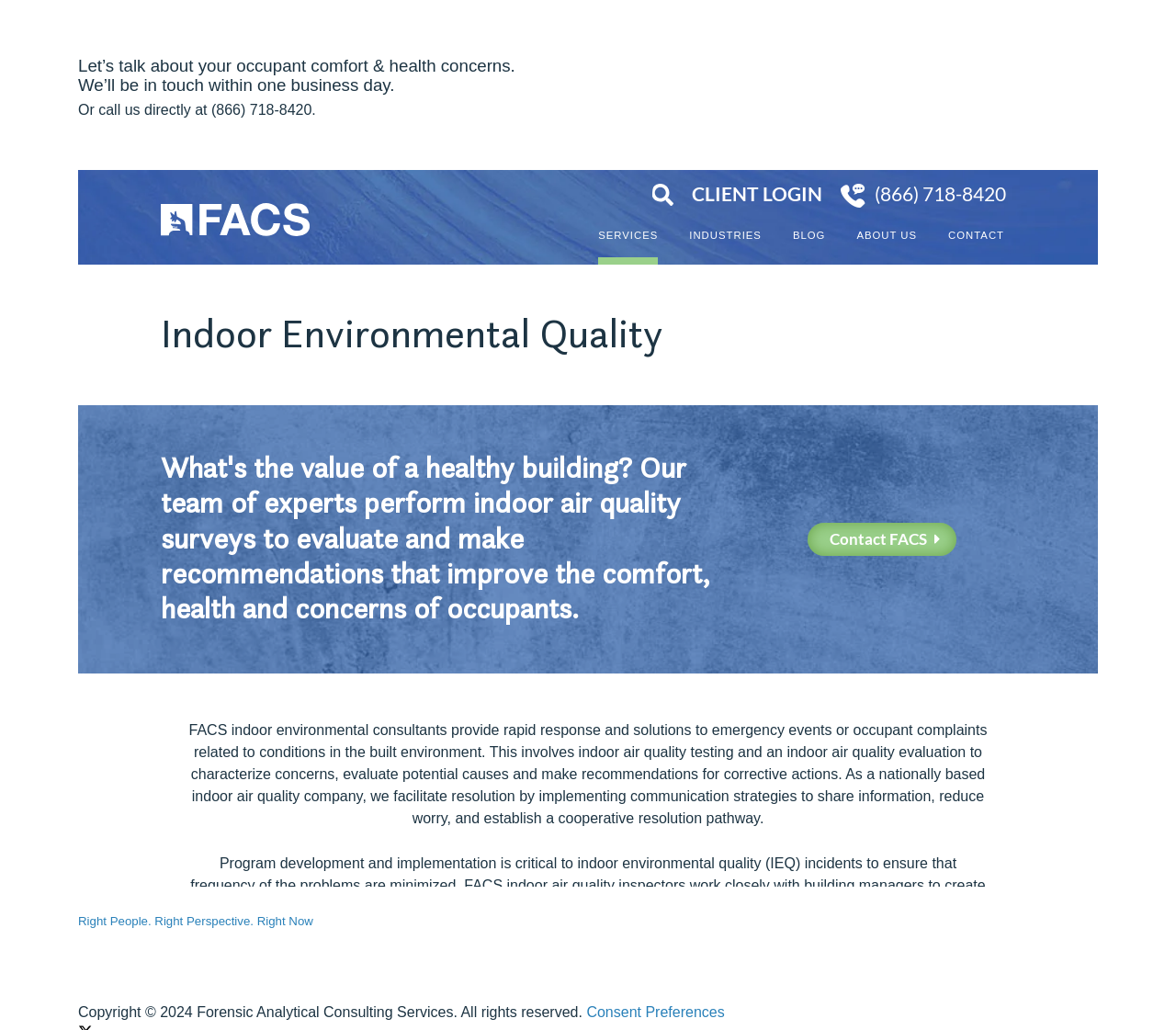Determine the bounding box coordinates for the UI element described. Format the coordinates as (top-left x, top-left y, bottom-right x, bottom-right y) and ensure all values are between 0 and 1. Element description: FIRM

[0.31, 0.909, 0.335, 0.958]